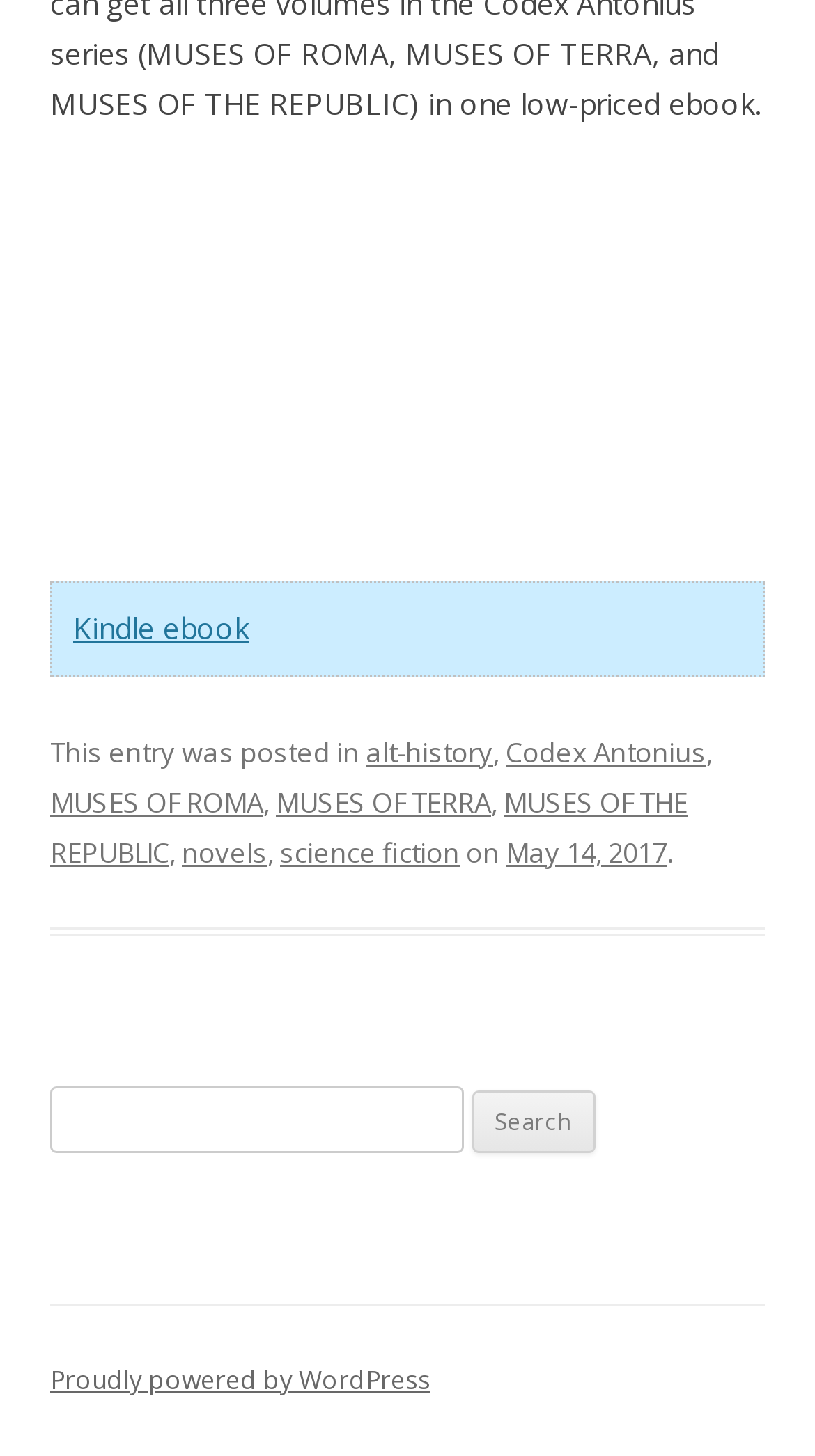Please determine the bounding box coordinates of the area that needs to be clicked to complete this task: 'Search for something'. The coordinates must be four float numbers between 0 and 1, formatted as [left, top, right, bottom].

[0.062, 0.746, 0.568, 0.792]